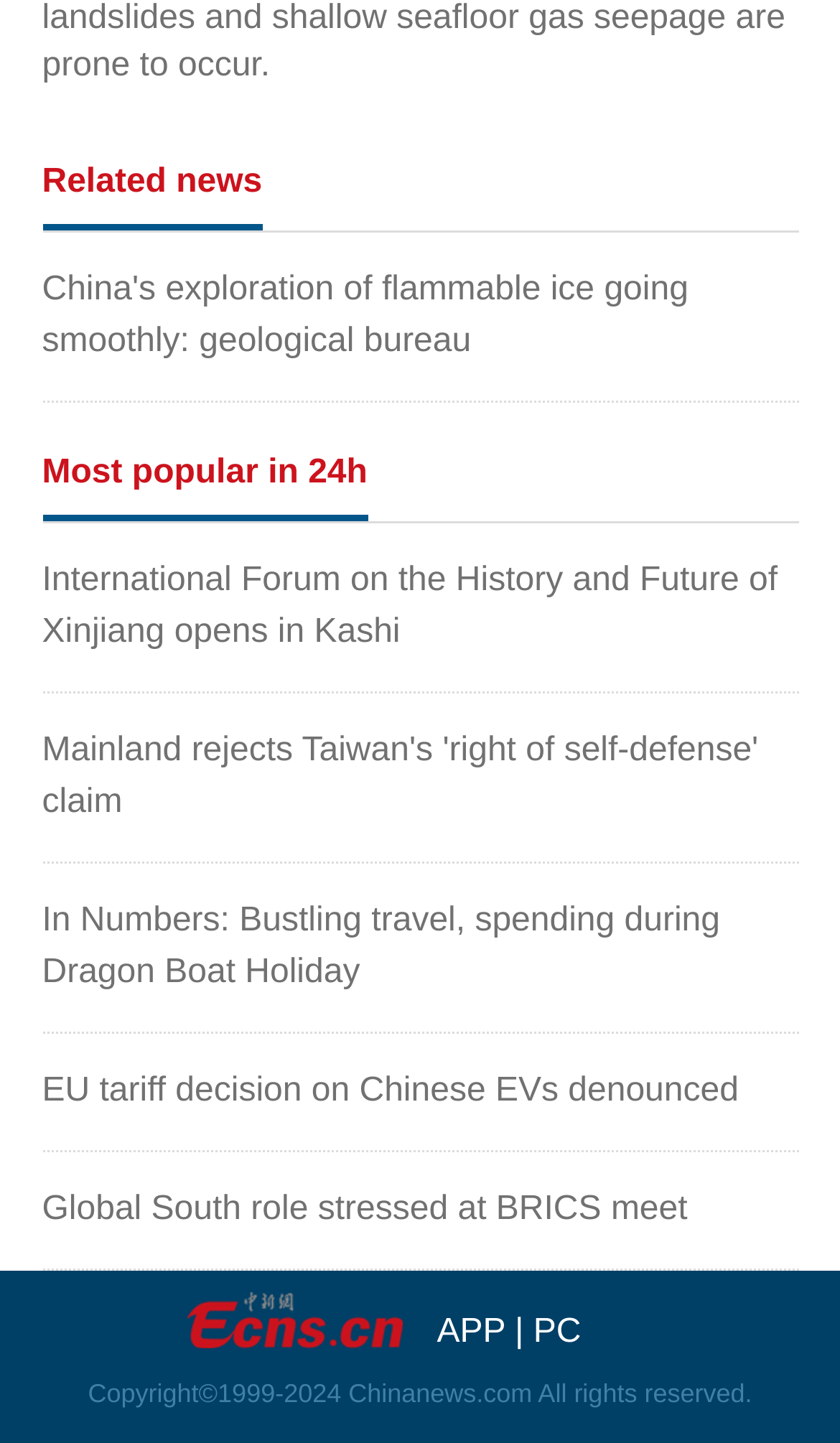What is the topic of the first news link? Using the information from the screenshot, answer with a single word or phrase.

flammable ice